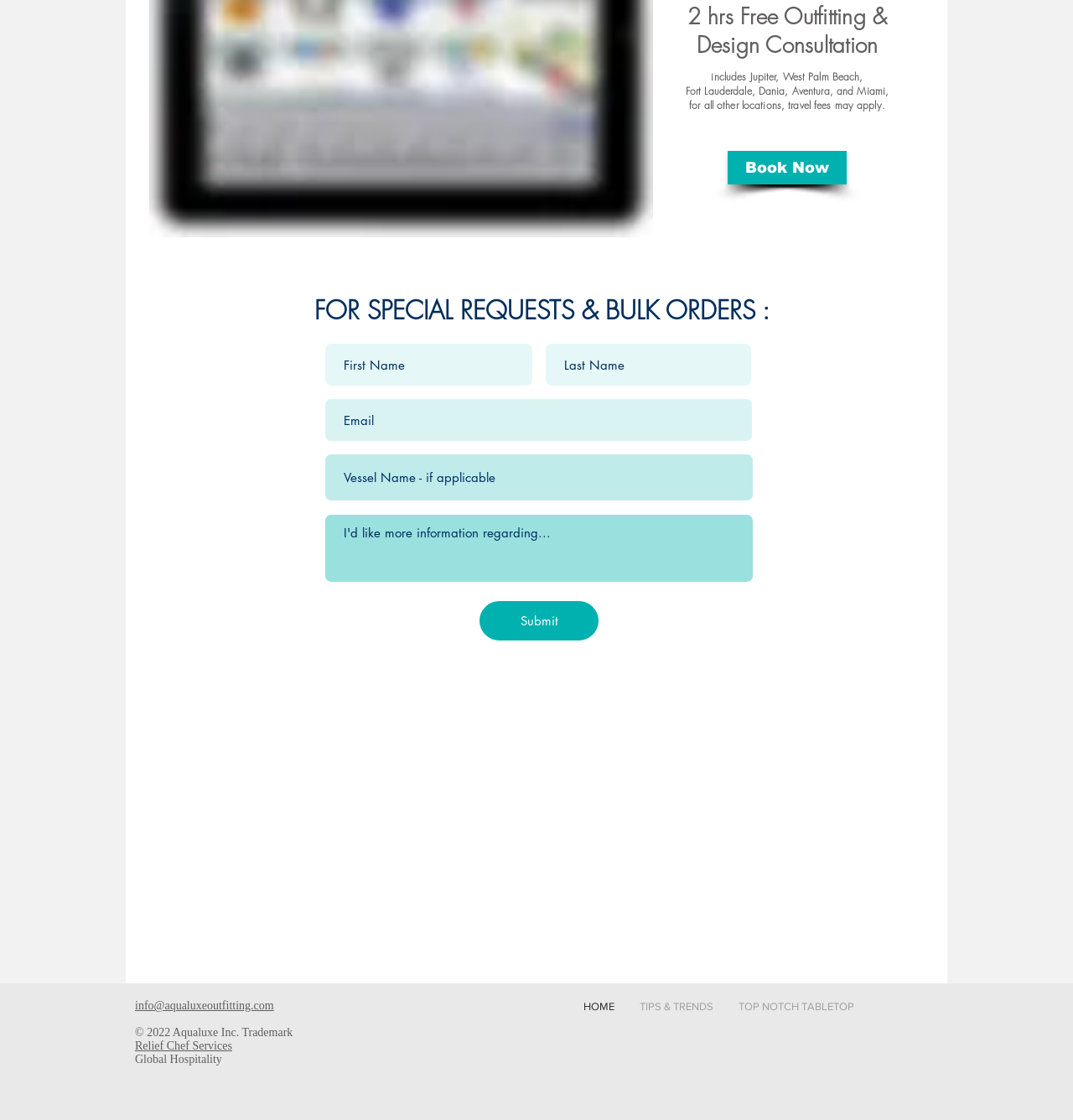Identify the bounding box of the UI element described as follows: "aria-label="Black Facebook Icon"". Provide the coordinates as four float numbers in the range of 0 to 1 [left, top, right, bottom].

[0.844, 0.89, 0.861, 0.907]